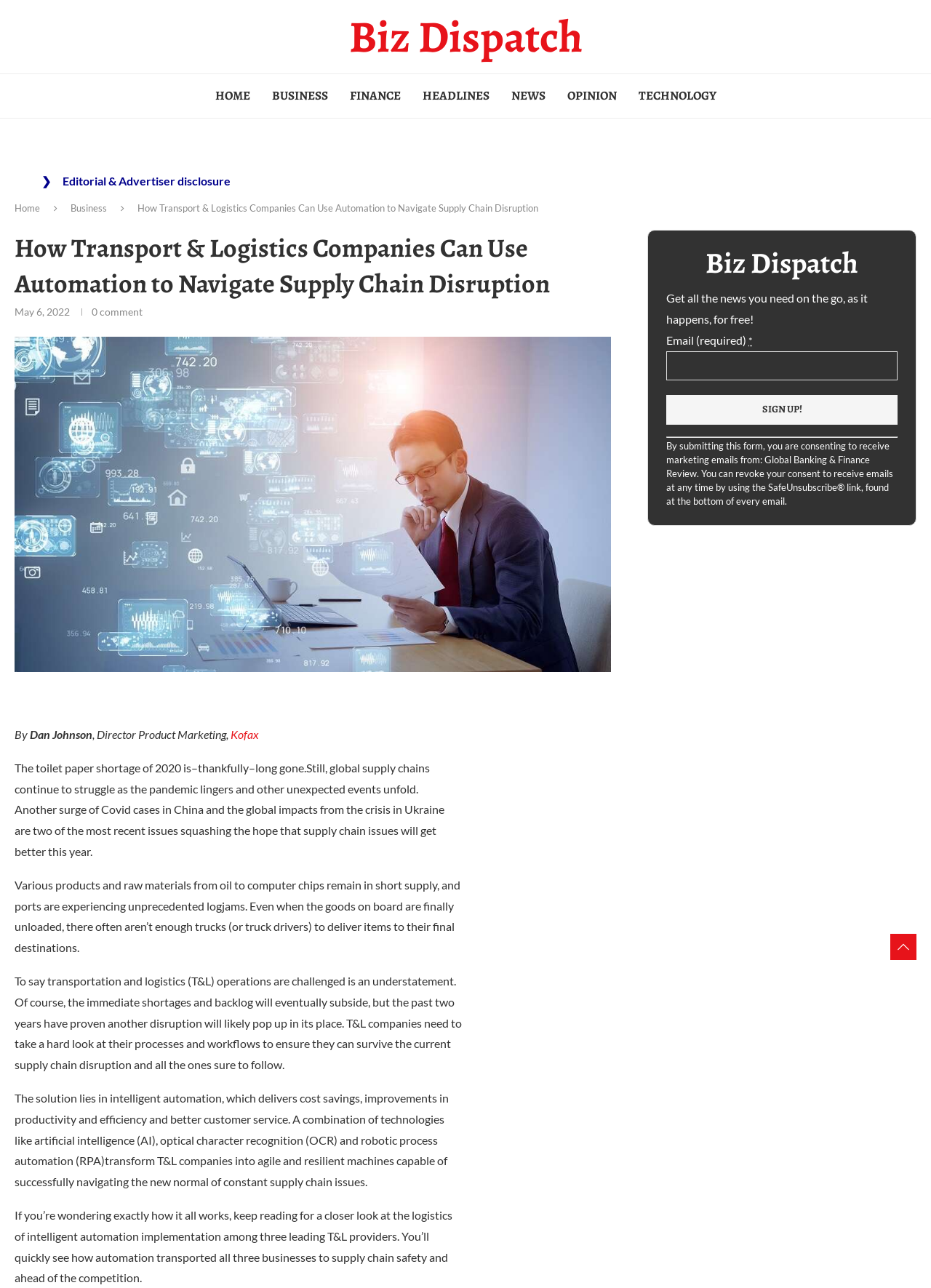Locate the bounding box of the UI element described in the following text: "Home".

[0.219, 0.063, 0.28, 0.086]